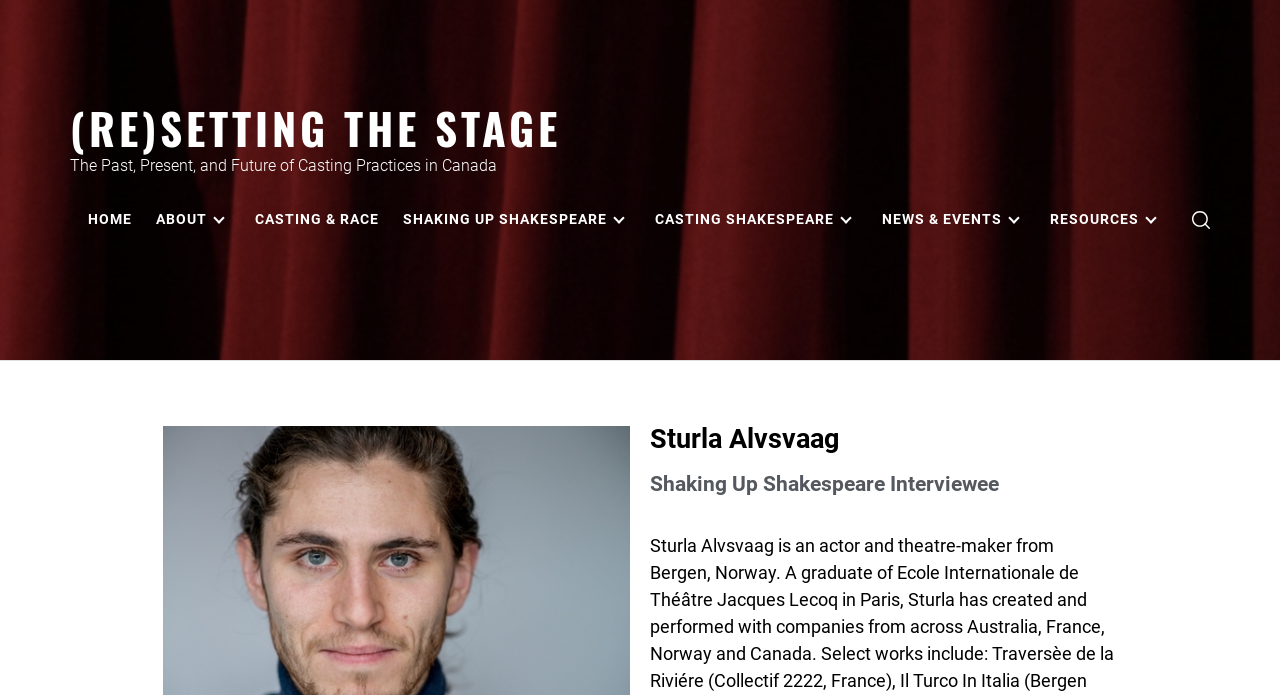Please locate the bounding box coordinates of the region I need to click to follow this instruction: "read about the author".

[0.114, 0.292, 0.188, 0.338]